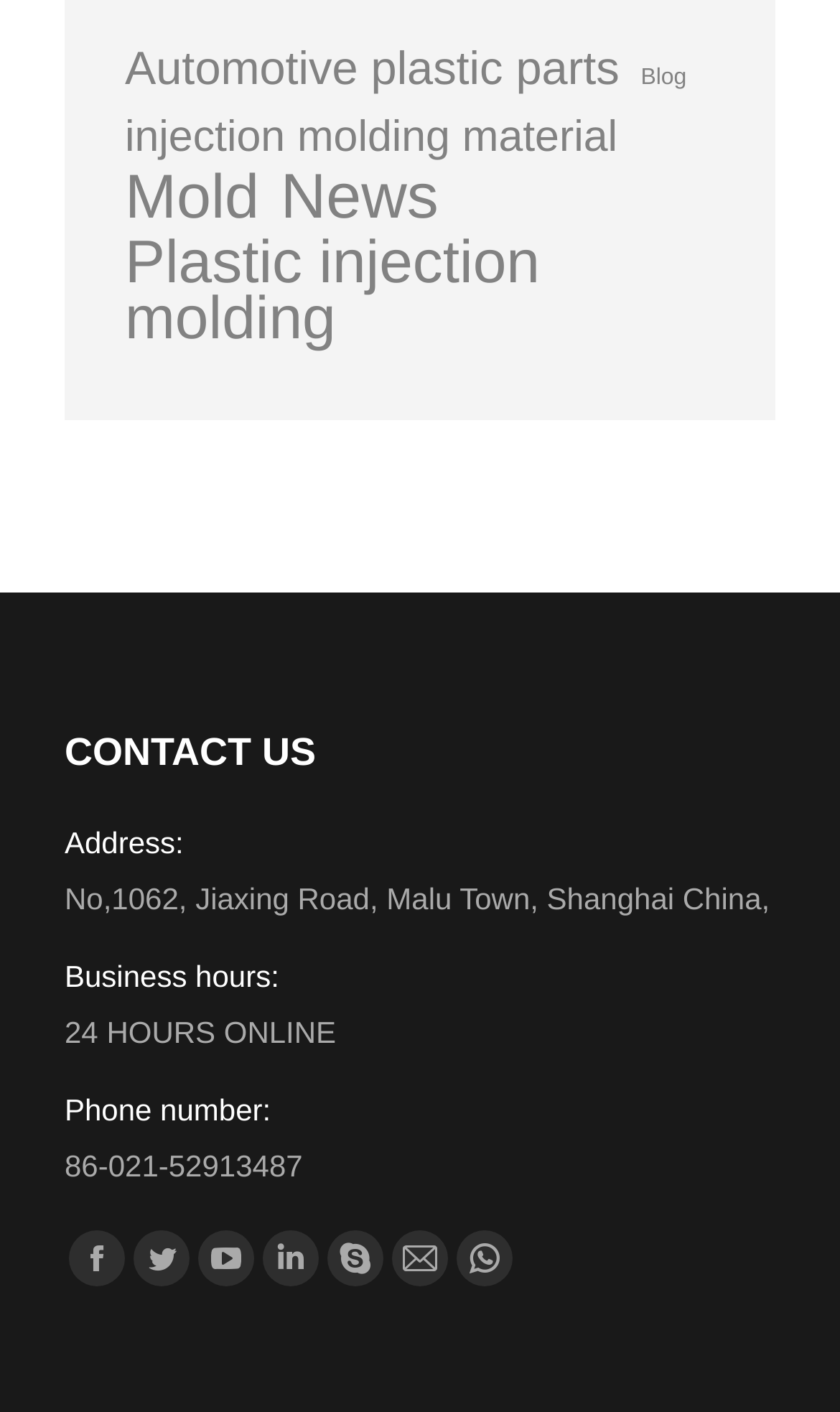Determine the bounding box coordinates of the element's region needed to click to follow the instruction: "Call the phone number". Provide these coordinates as four float numbers between 0 and 1, formatted as [left, top, right, bottom].

[0.077, 0.813, 0.36, 0.838]